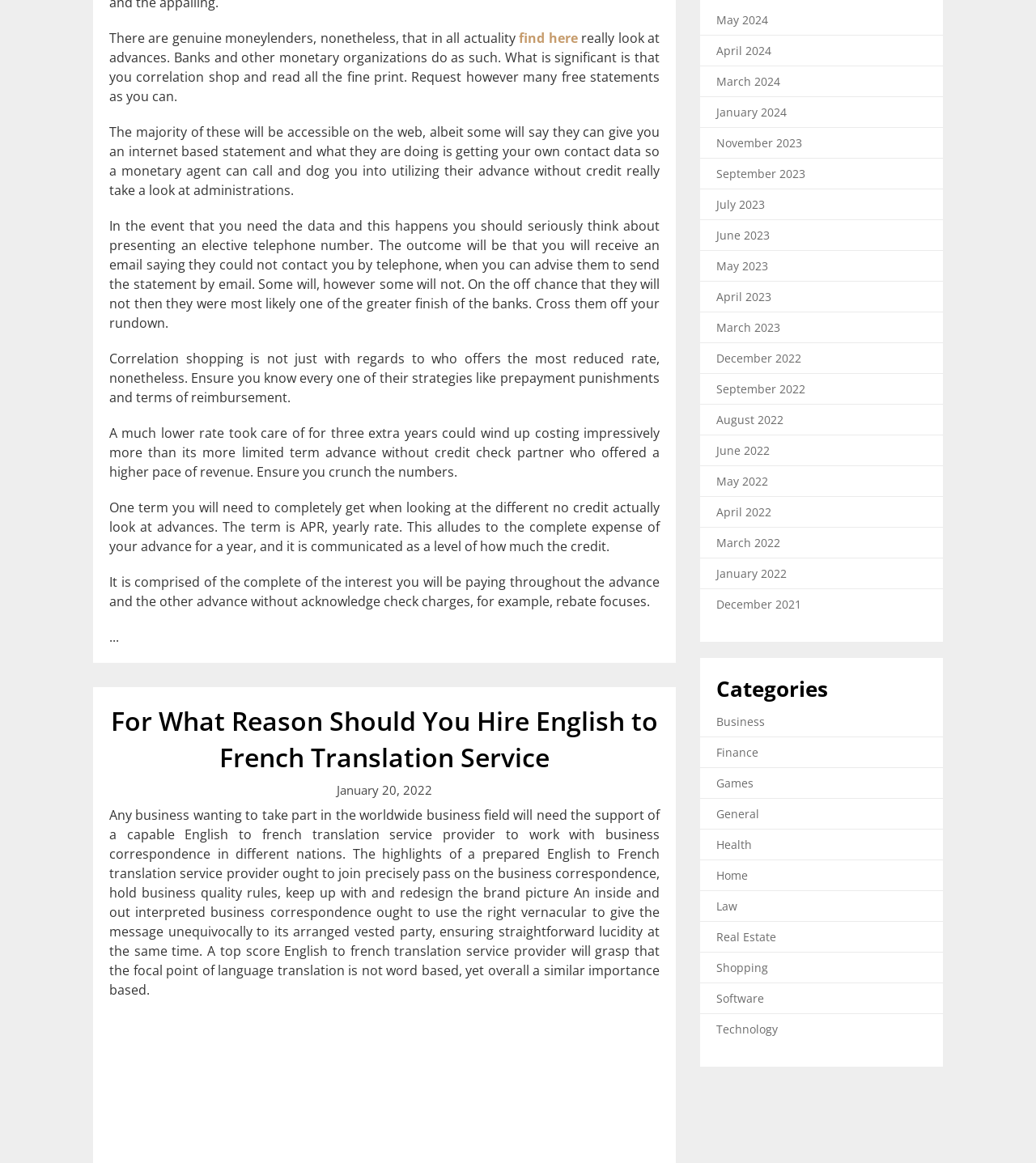What is APR?
Based on the screenshot, provide your answer in one word or phrase.

Yearly rate